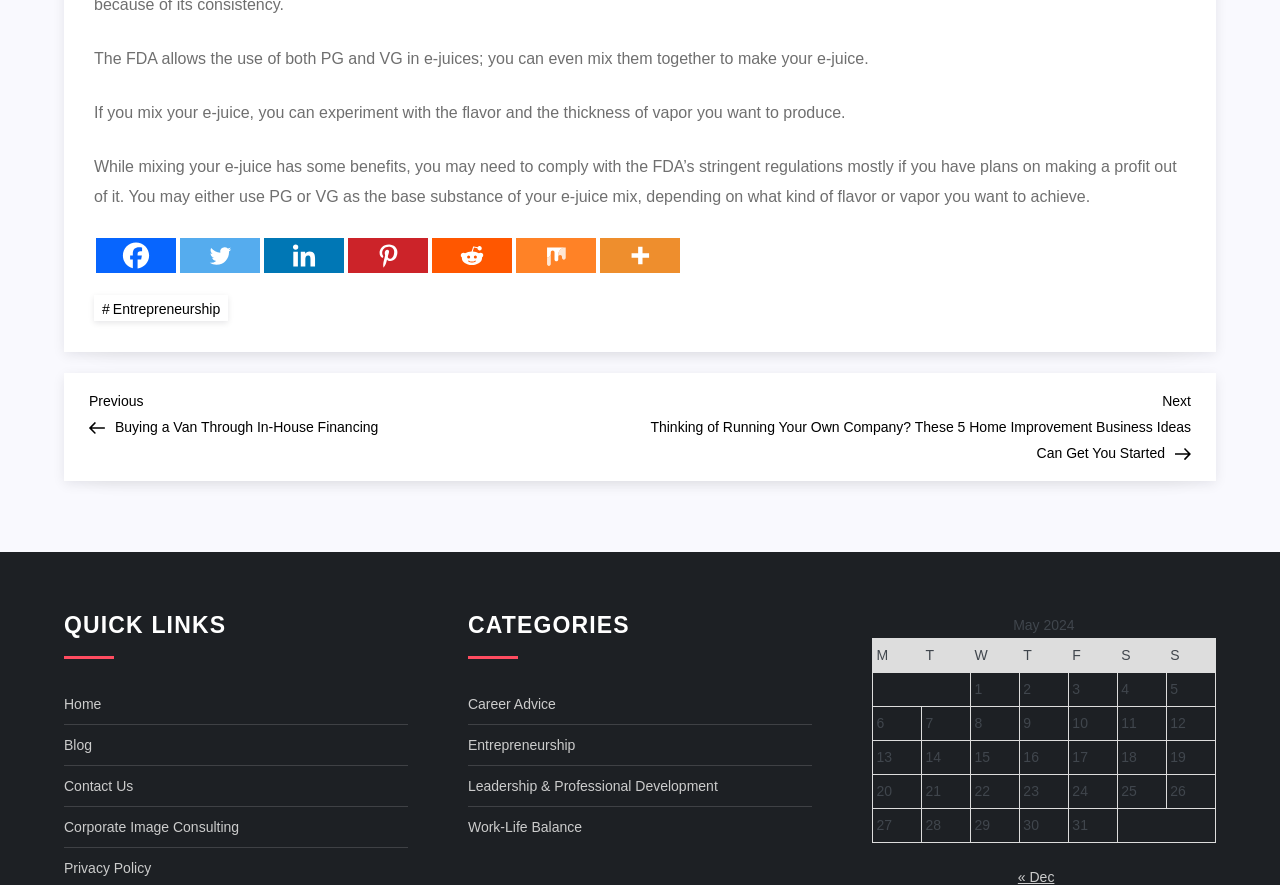Respond to the question with just a single word or phrase: 
What is the topic of the post?

E-juice